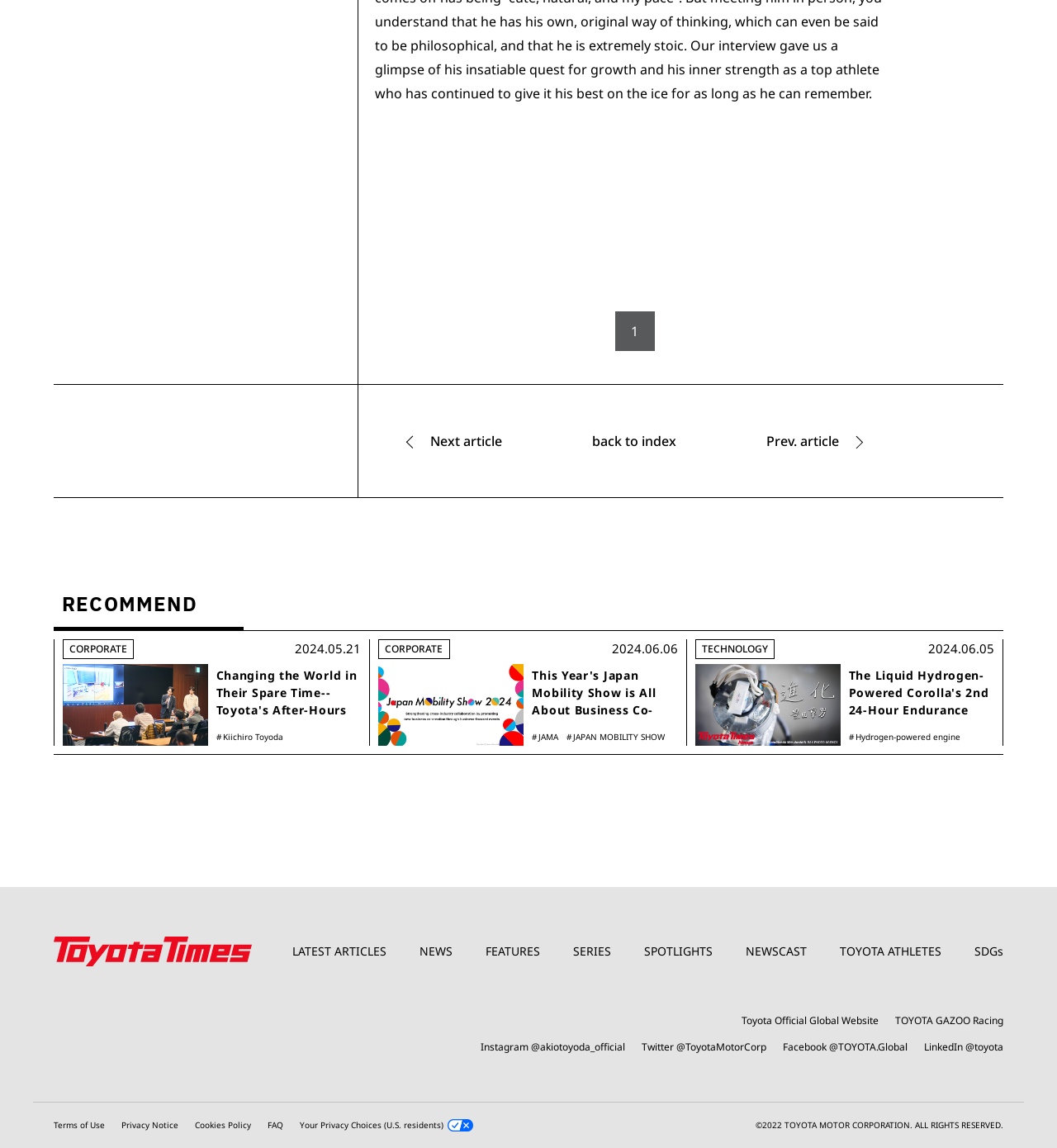Find the UI element described as: "Toyota Official Global Website" and predict its bounding box coordinates. Ensure the coordinates are four float numbers between 0 and 1, [left, top, right, bottom].

[0.702, 0.885, 0.831, 0.893]